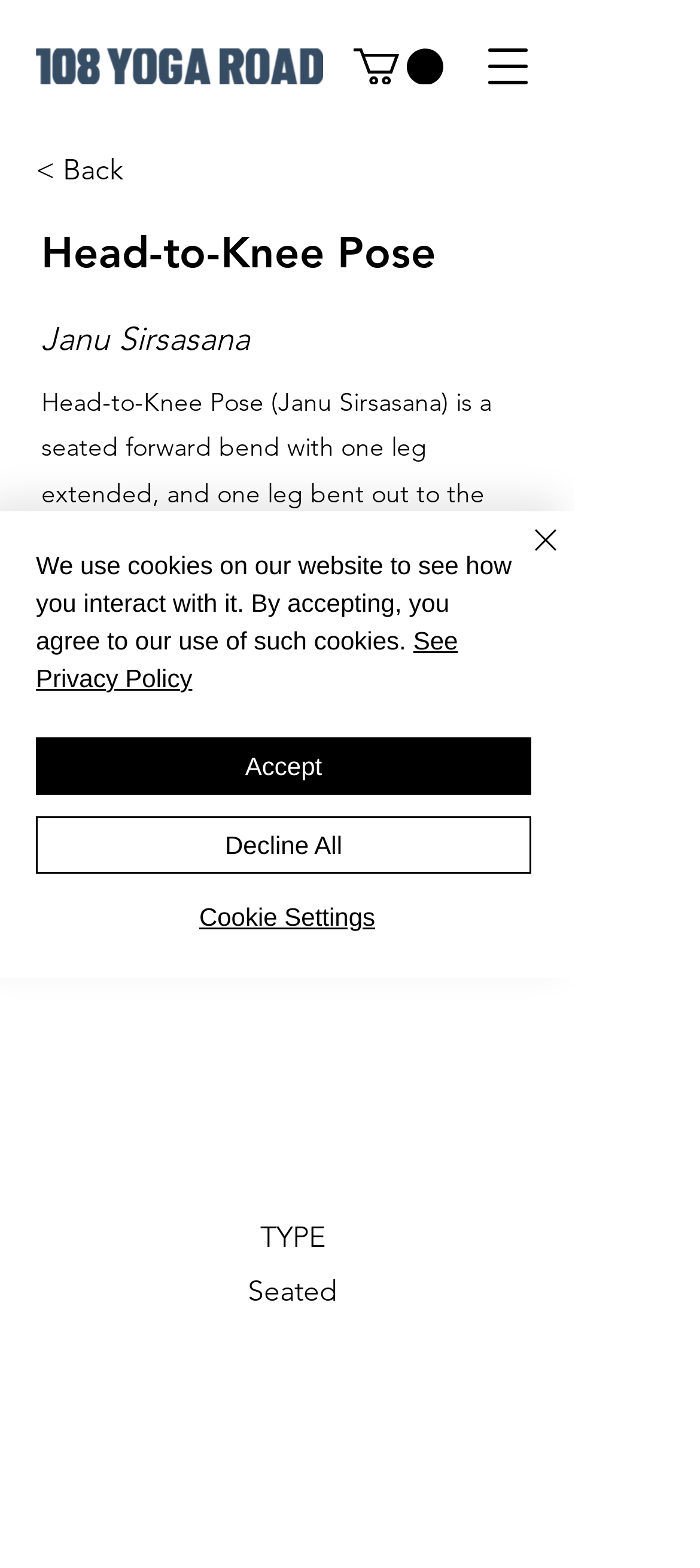Provide a single word or phrase to answer the given question: 
How many items are in the cart?

0